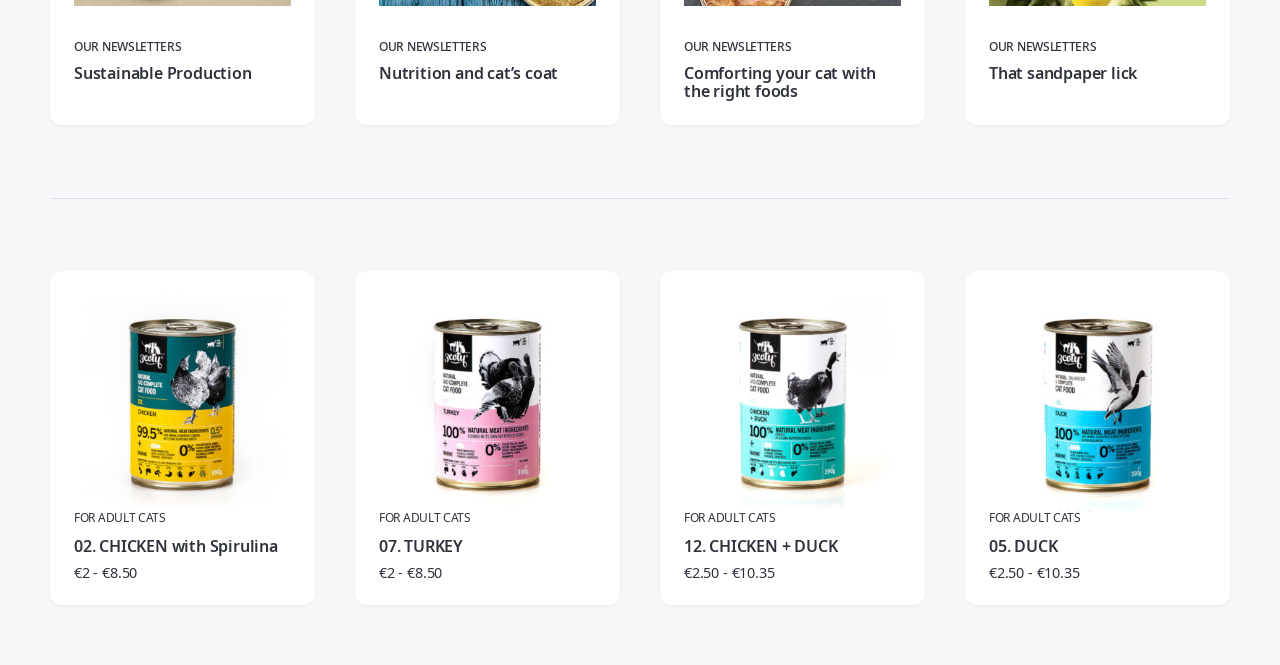Provide a one-word or short-phrase response to the question:
How many articles are on the webpage?

4